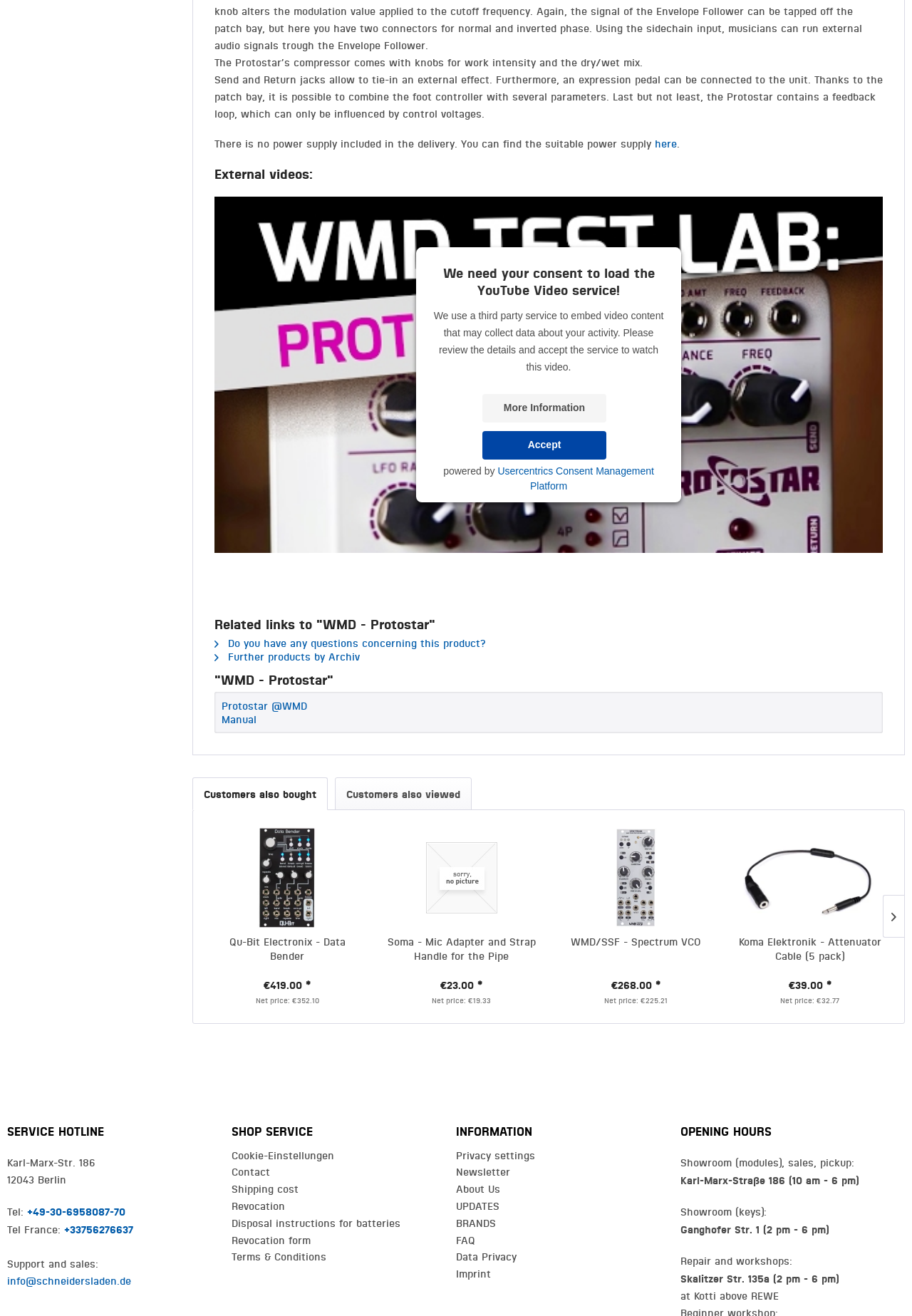Extract the bounding box coordinates for the HTML element that matches this description: "UPDATES". The coordinates should be four float numbers between 0 and 1, i.e., [left, top, right, bottom].

[0.5, 0.91, 0.738, 0.923]